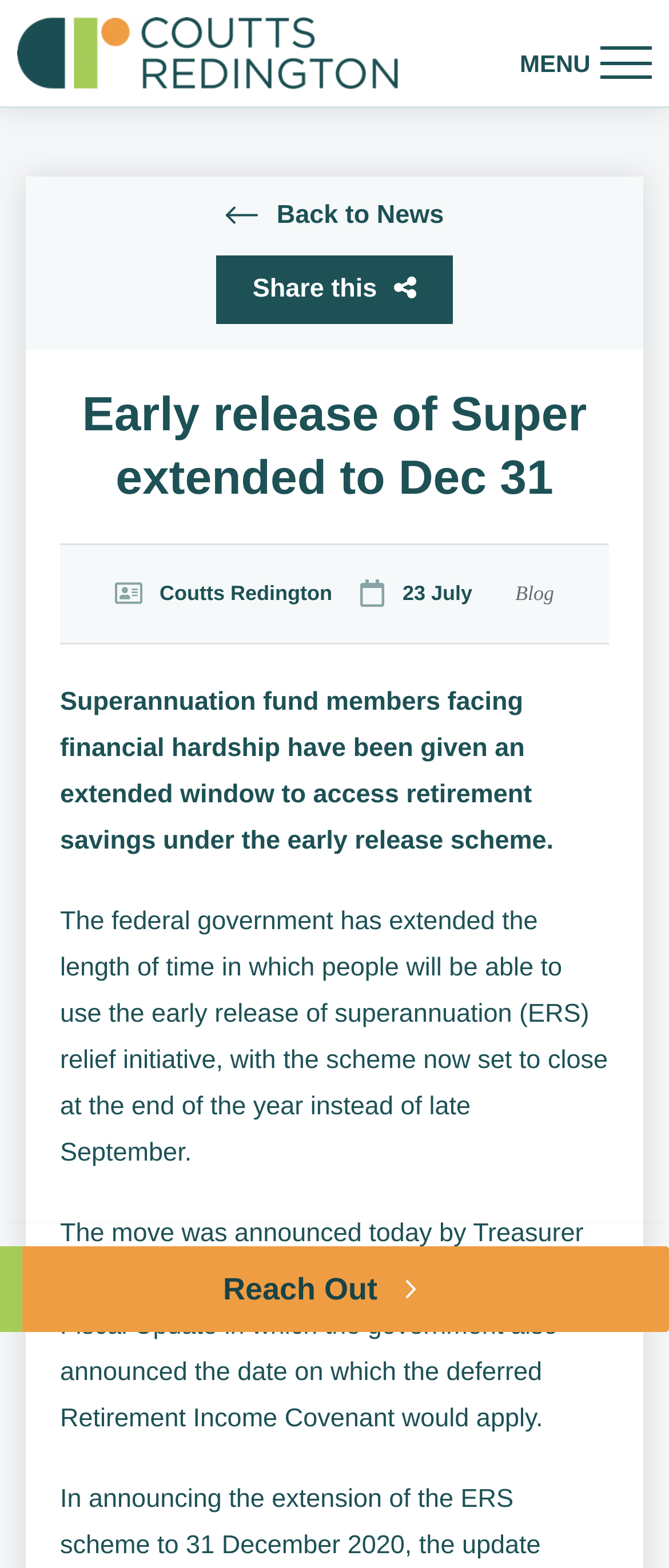Produce a meticulous description of the webpage.

The webpage is about the extension of the early release of superannuation scheme for individuals facing financial hardship. At the top left corner, there is a logo of "Uico Coutts Redington" accompanied by a link to the same. On the top right corner, there is a "Menu" button. Below the logo, there are two links: "Back to News" and "Share this". 

The main heading "Early release of Super extended to Dec 31" is prominently displayed in the middle of the top section. Below the heading, there is a subheading "Coutts Redington" followed by the date "23 July" and a category label "Blog". 

The main content of the webpage is divided into three paragraphs. The first paragraph explains that superannuation fund members facing financial hardship have been given an extended window to access retirement savings under the early release scheme. The second paragraph provides more details about the extension, stating that the scheme will now close at the end of the year instead of late September. The third paragraph mentions the announcement by Treasurer Josh Frydenberg as part of an Economic and Fiscal Update.

At the bottom of the page, there is a link to "Reach Out" that spans the entire width of the page.